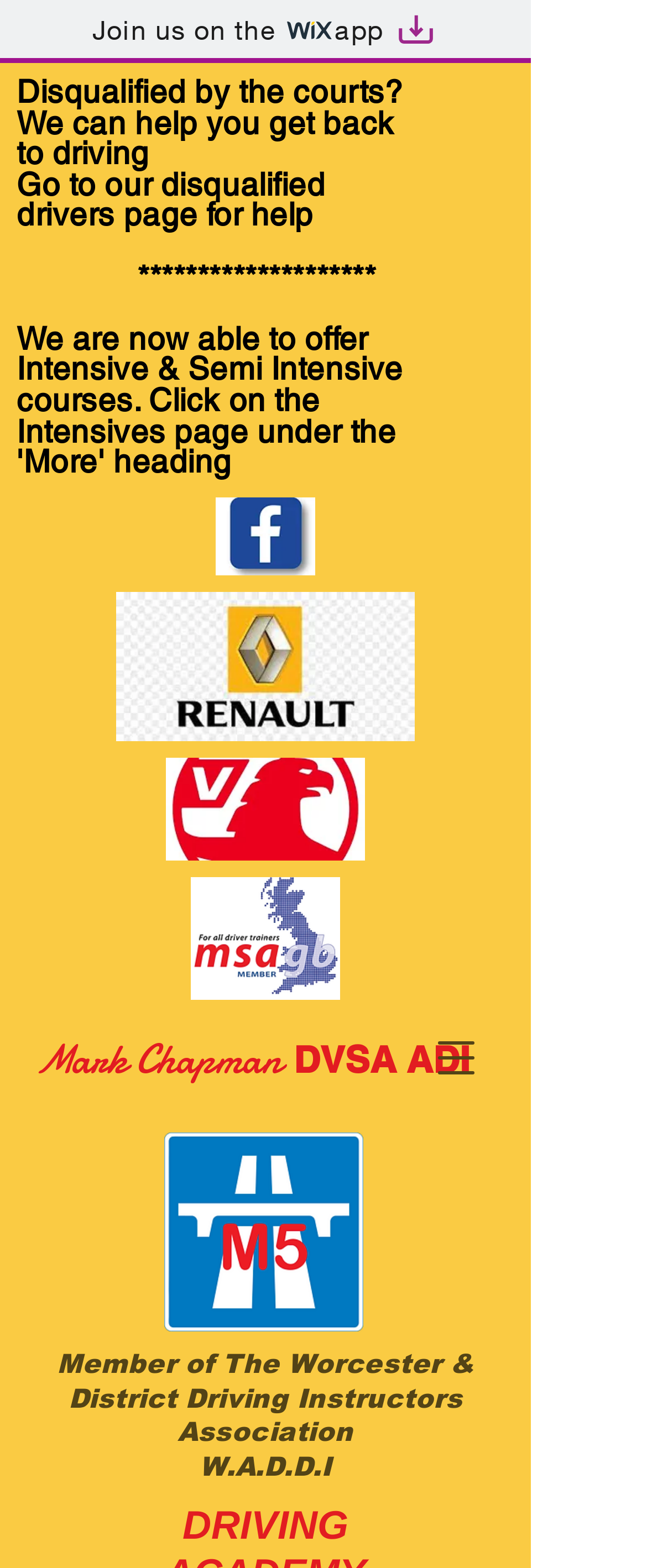Please provide a brief answer to the question using only one word or phrase: 
What is the profession of Mark Chapman?

DVSA ADI